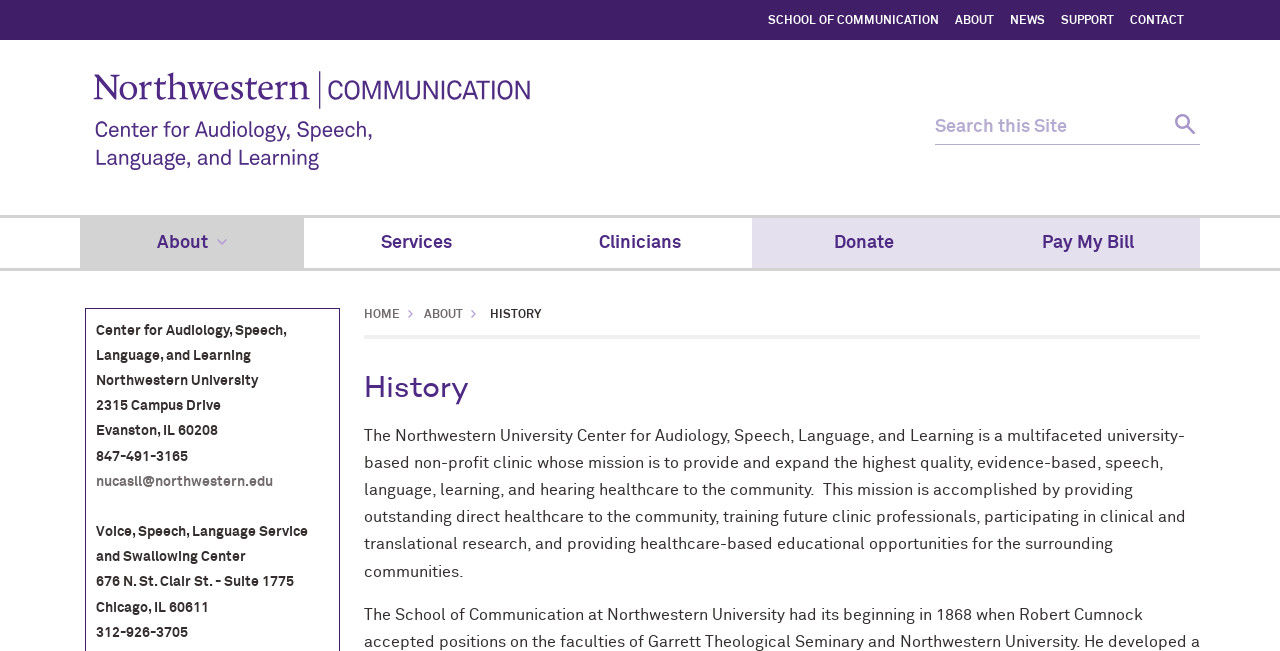Determine the bounding box coordinates of the section to be clicked to follow the instruction: "View contact information". The coordinates should be given as four float numbers between 0 and 1, formatted as [left, top, right, bottom].

[0.075, 0.69, 0.147, 0.712]